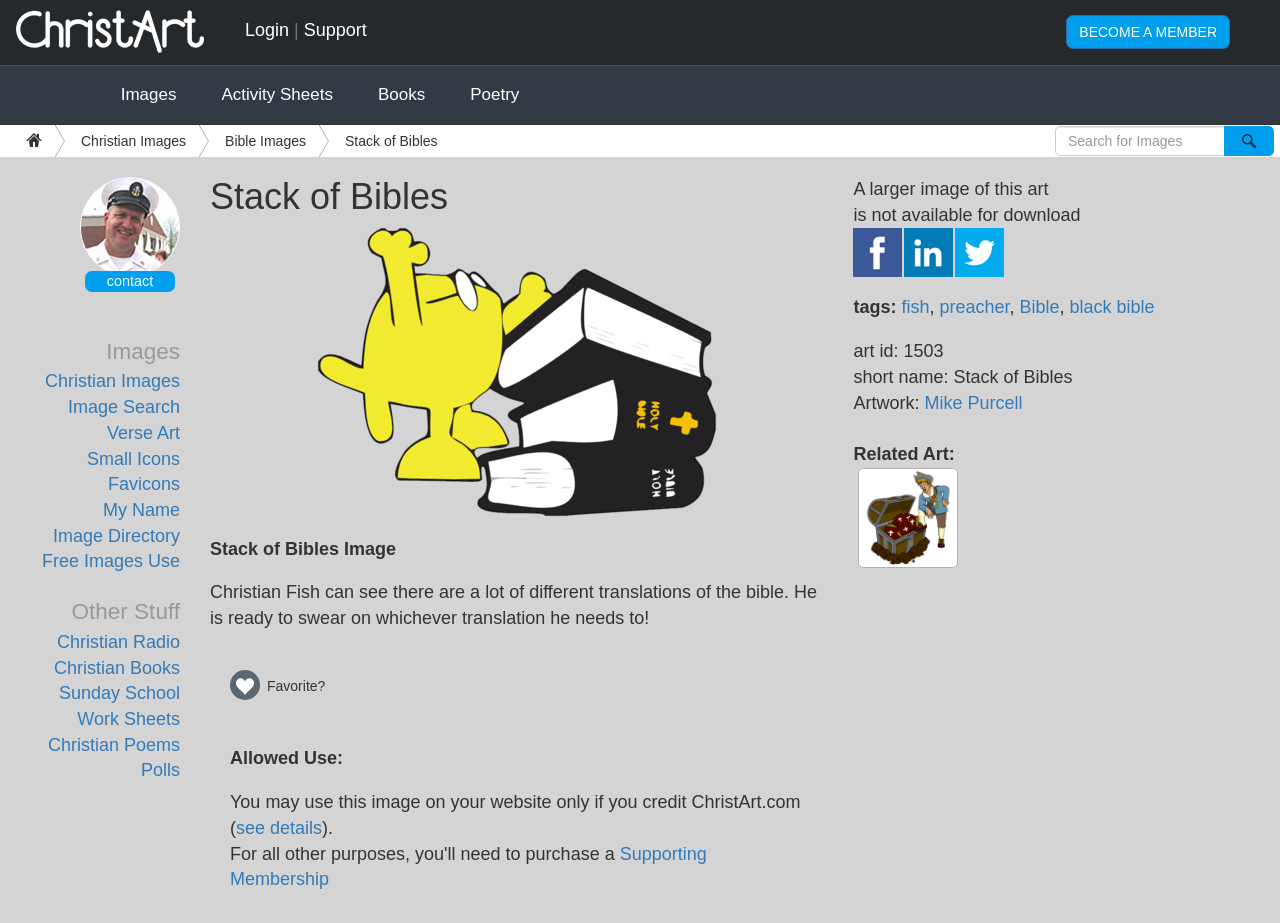Articulate a complete and detailed caption of the webpage elements.

This webpage is about Christian images, specifically featuring an image of Christian Fish with his hand on a stack of bibles, ready to swear on the bible. At the top left, there is a logo of ChristArt.com, accompanied by a link to the website. Next to it, there are links to "Login" and "Support". On the top right, there is a call-to-action button "BECOME A MEMBER".

Below the top section, there is a layout table with several links to different categories, including "Images", "Activity Sheets", "Books", and "Poetry". On the left side, there are links to "Christian Images", "Bible Images", and a search box to search for images.

The main content of the webpage is an image of Christian Fish with his hand on a stack of bibles, accompanied by a heading "Stack of Bibles". Below the image, there is a description of the image, stating that Christian Fish is ready to swear on whichever translation of the bible he needs to. There are also buttons to favorite the image and to see the details of allowed use.

On the right side of the webpage, there are links to various categories, including "Images", "Image Search", "Verse Art", and "Small Icons". There is also a section titled "Other Stuff" with links to "Christian Radio", "Christian Books", and "Sunday School Work Sheets".

At the bottom of the webpage, there are additional details about the image, including tags such as "fish", "preacher", "Bible", and "black bible". There is also information about the artwork, including the artist's name, Mike Purcell, and a link to related art.